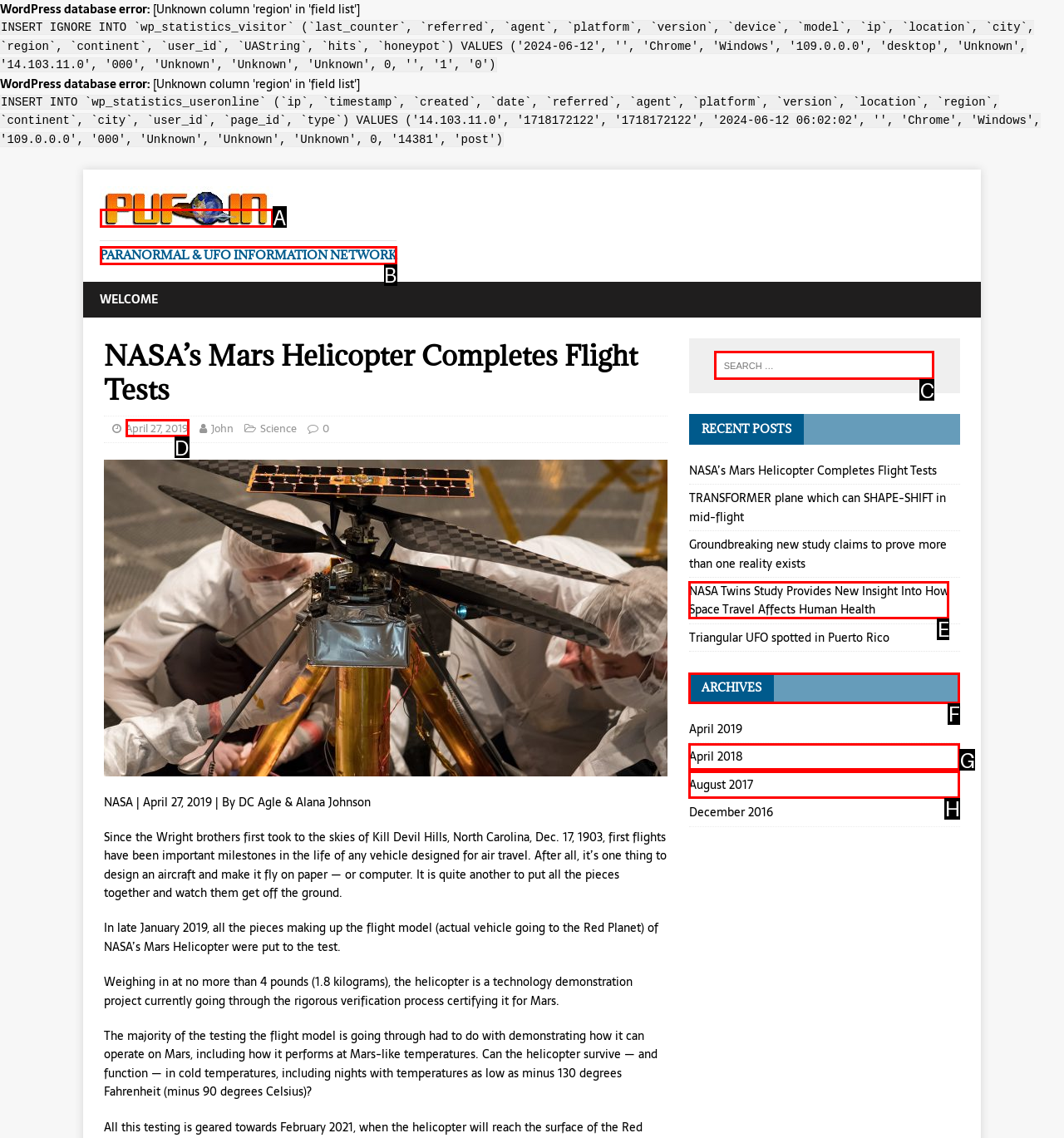Which HTML element should be clicked to fulfill the following task: View archives?
Reply with the letter of the appropriate option from the choices given.

F